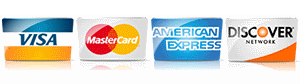Capture every detail in the image and describe it fully.

The image displays a collection of four widely recognized credit card logos, featuring Visa, MasterCard, American Express, and Discover. Each logo is prominently illustrated to highlight their distinctive designs and color schemes. This visual representation emphasizes the acceptance of various payment options, indicating that these credit cards can be used for transactions. The arrangement of the logos showcases the diversity of payment methods available, catering to a broad range of customers and enhancing convenience for users looking to make purchases.